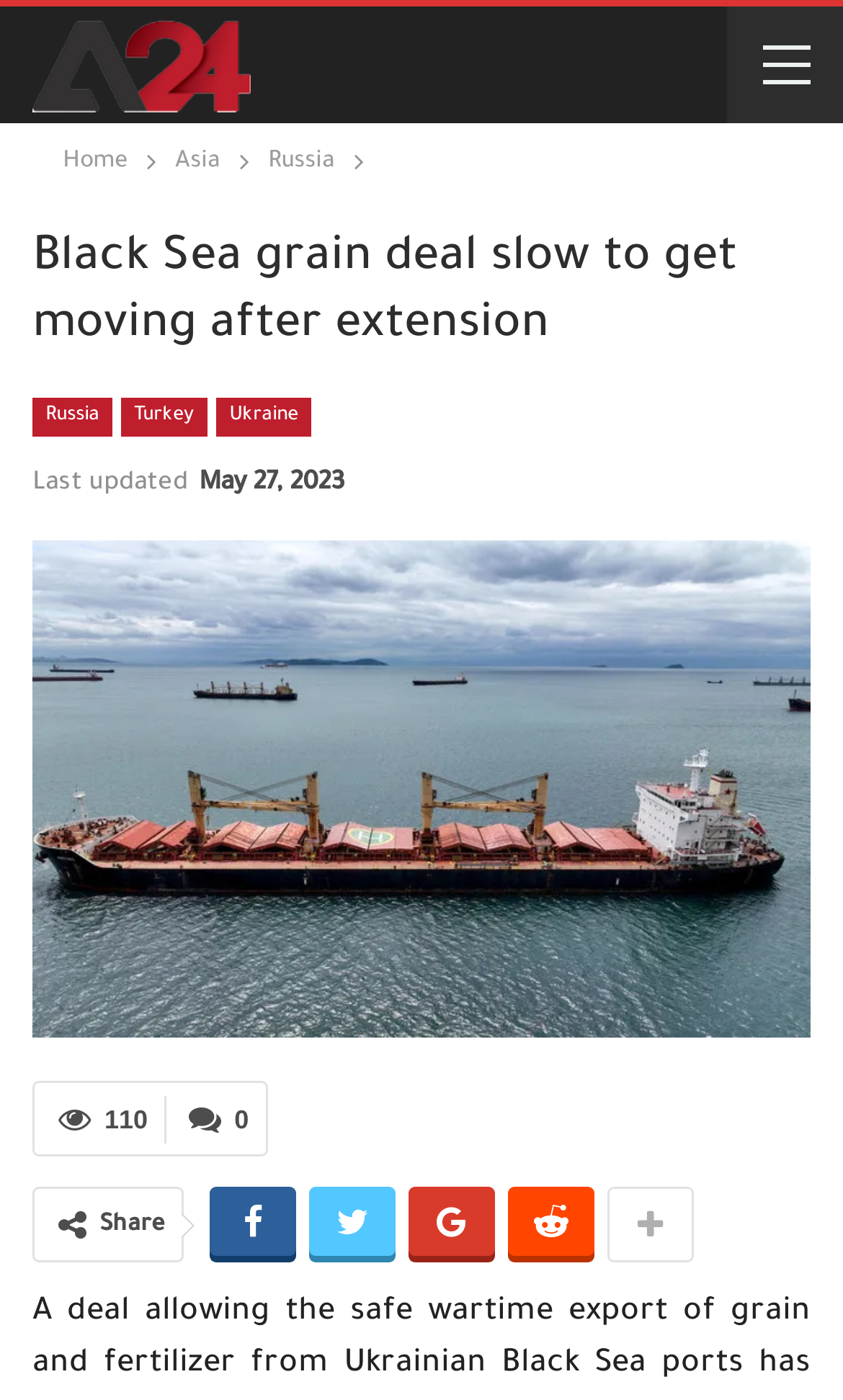Provide a brief response in the form of a single word or phrase:
How many shares does the article have?

110